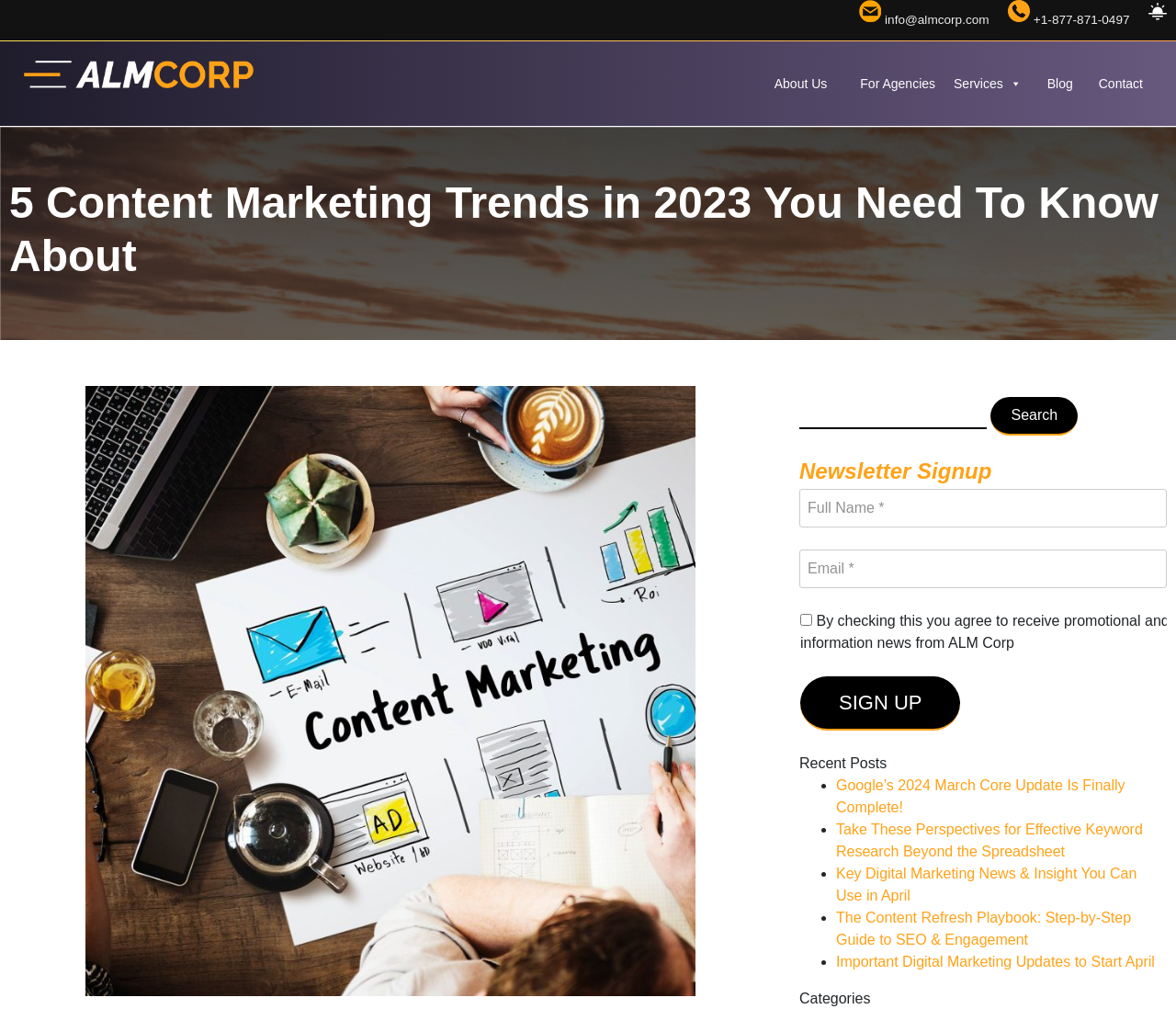What is the first service listed in the services menu?
Based on the image, answer the question with as much detail as possible.

I found the services menu by looking at the top navigation bar, where there is a link with a popup menu containing several services, and the first service listed is 'About Us'.